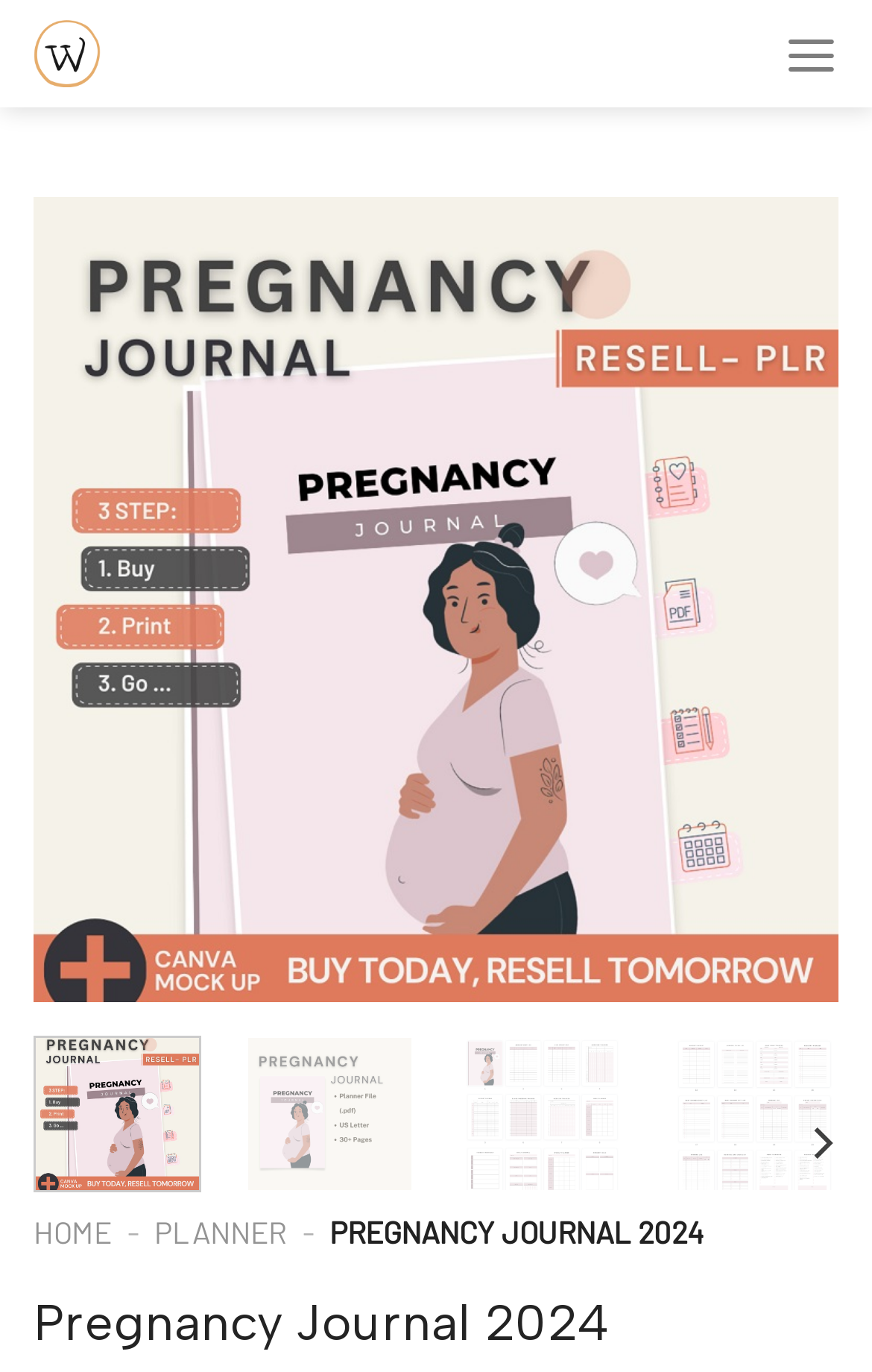Identify the bounding box coordinates of the section to be clicked to complete the task described by the following instruction: "Call the phone number". The coordinates should be four float numbers between 0 and 1, formatted as [left, top, right, bottom].

None